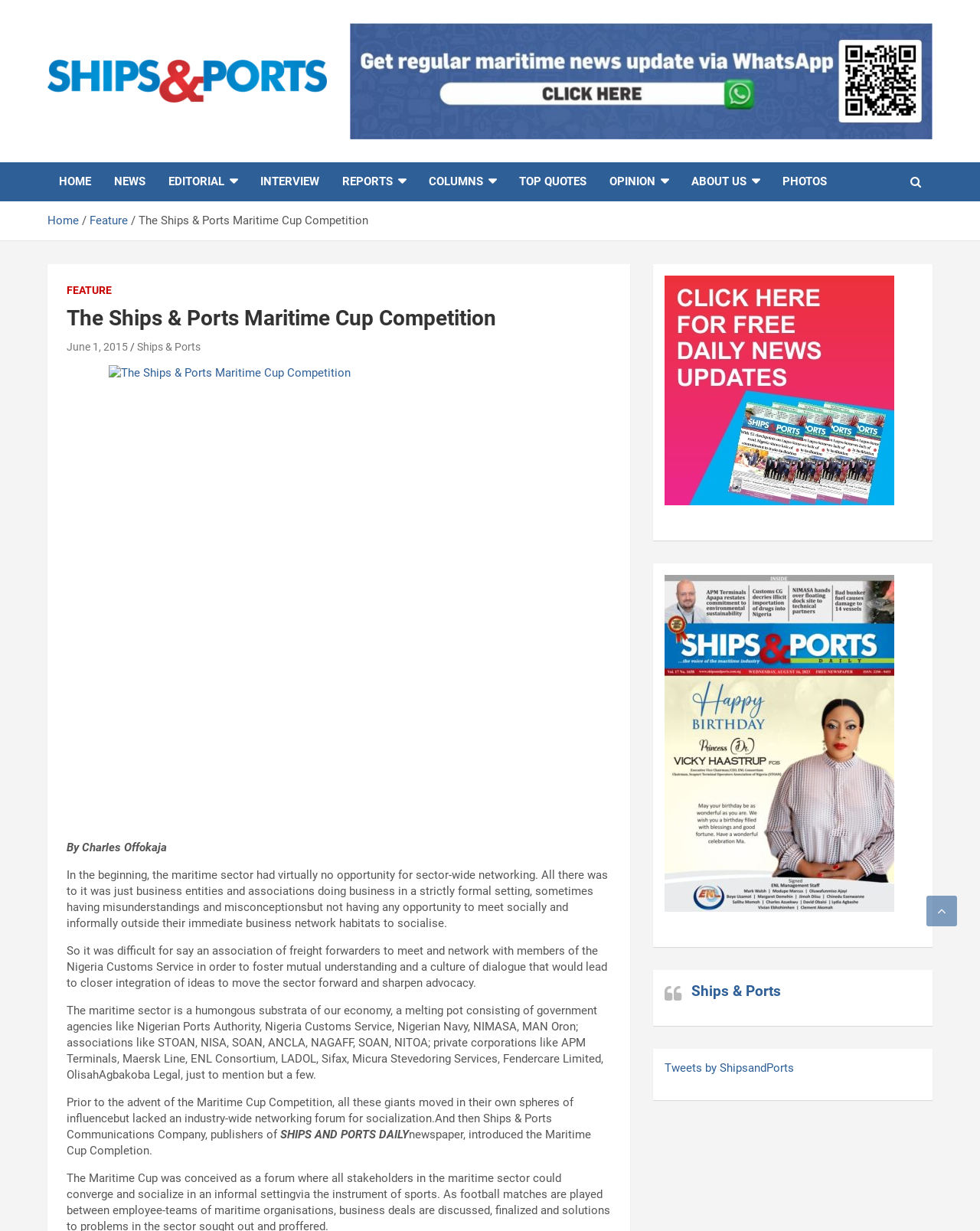Specify the bounding box coordinates of the region I need to click to perform the following instruction: "Subscribe to the Newsletter". The coordinates must be four float numbers in the range of 0 to 1, i.e., [left, top, right, bottom].

[0.678, 0.225, 0.912, 0.236]